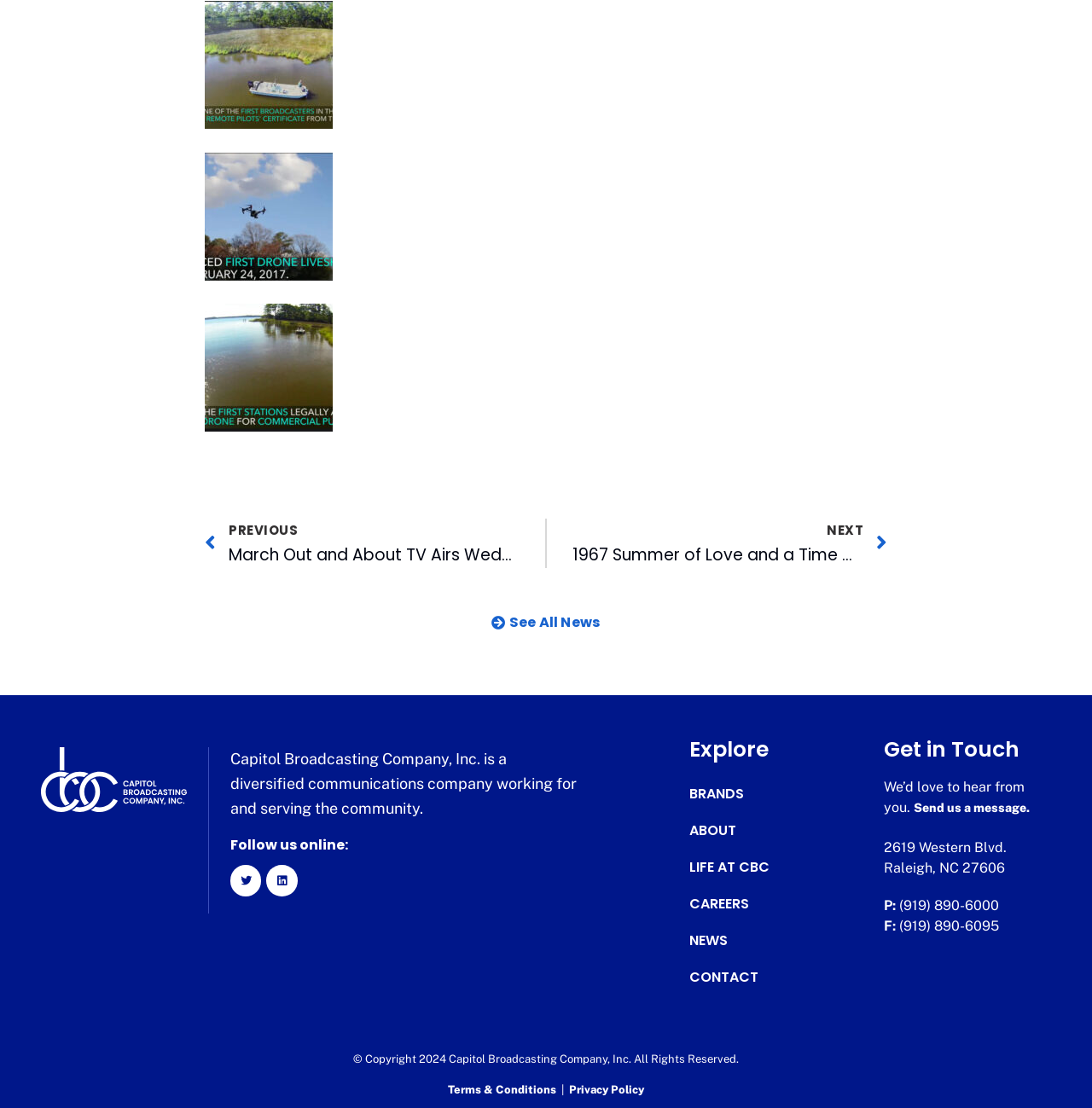Please specify the bounding box coordinates of the element that should be clicked to execute the given instruction: 'Follow on Twitter'. Ensure the coordinates are four float numbers between 0 and 1, expressed as [left, top, right, bottom].

[0.212, 0.781, 0.241, 0.809]